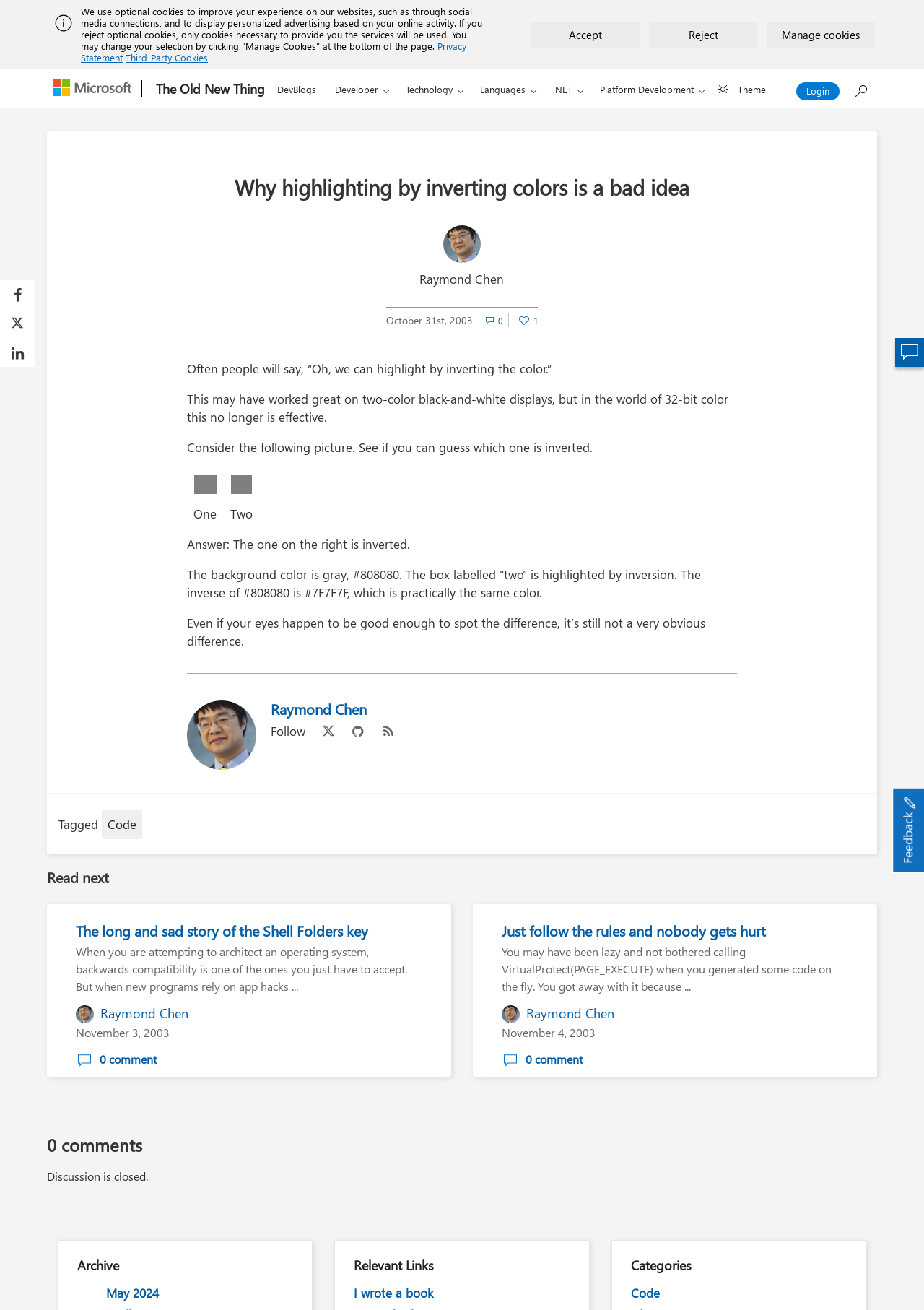Given the following UI element description: "May 2024", find the bounding box coordinates in the webpage screenshot.

[0.115, 0.98, 0.172, 0.993]